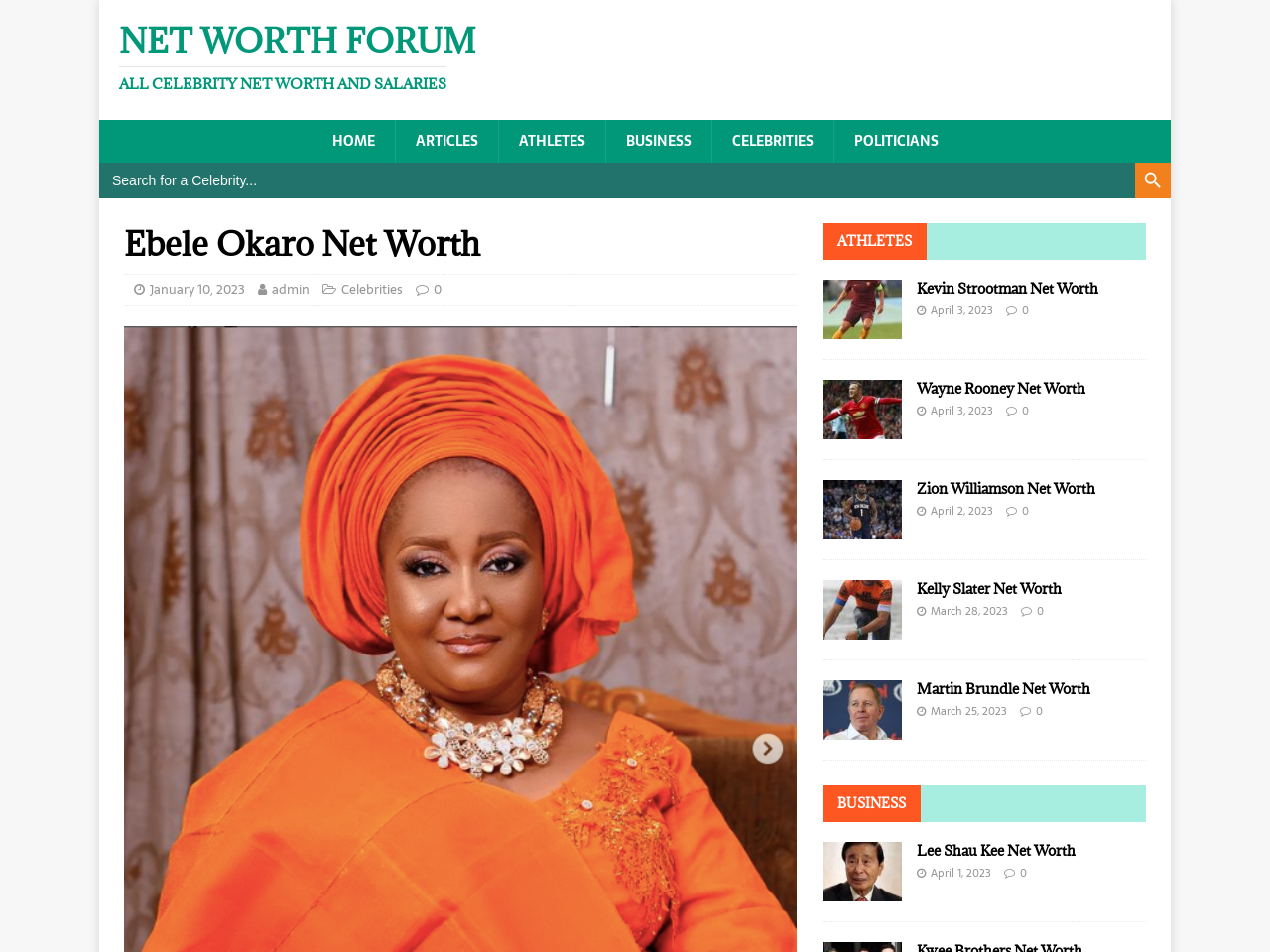Specify the bounding box coordinates of the area that needs to be clicked to achieve the following instruction: "View Ebele Okaro's net worth".

[0.098, 0.234, 0.627, 0.277]